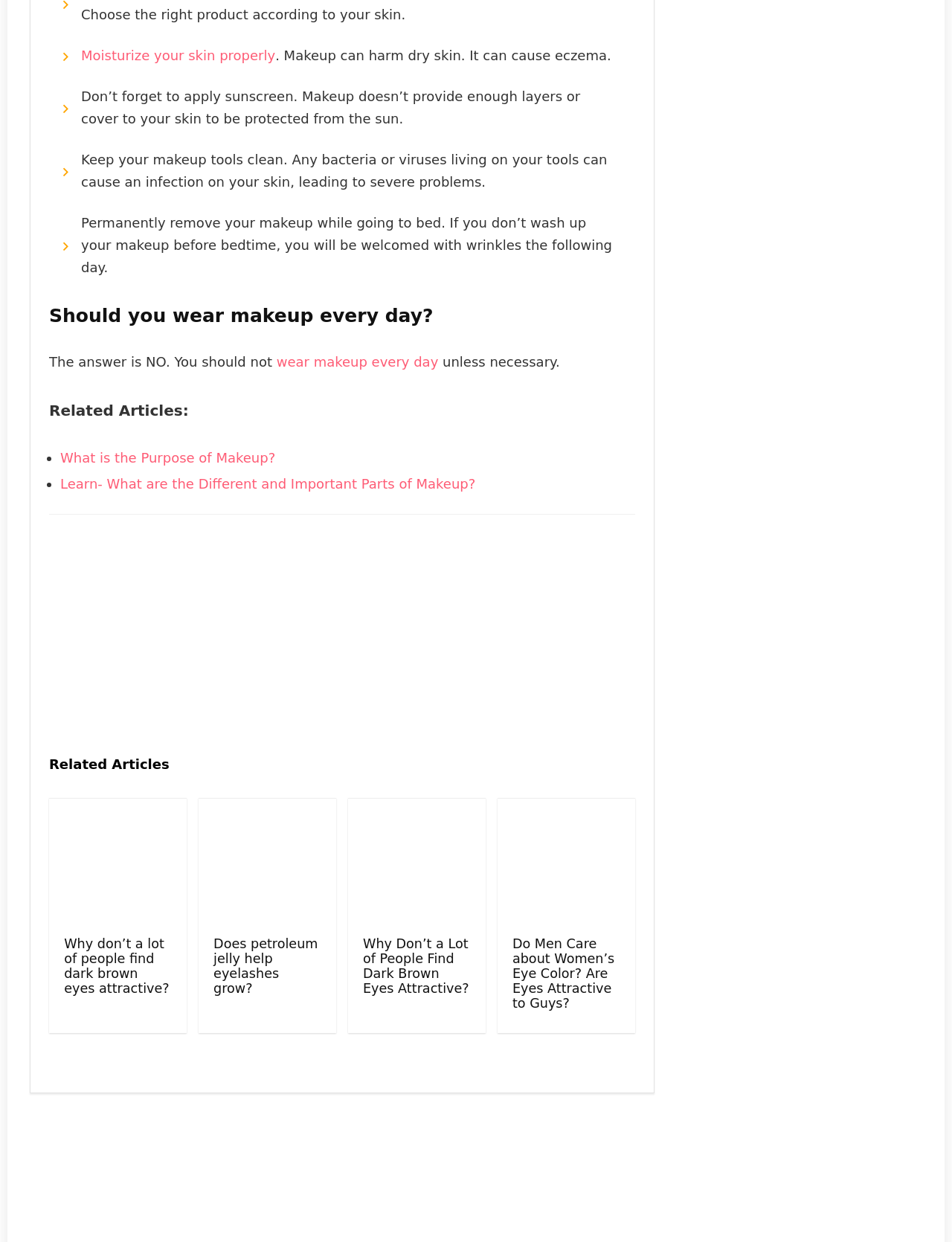Identify the bounding box coordinates of the clickable section necessary to follow the following instruction: "Click on the 'TW Press' link". The coordinates should be presented as four float numbers from 0 to 1, i.e., [left, top, right, bottom].

None